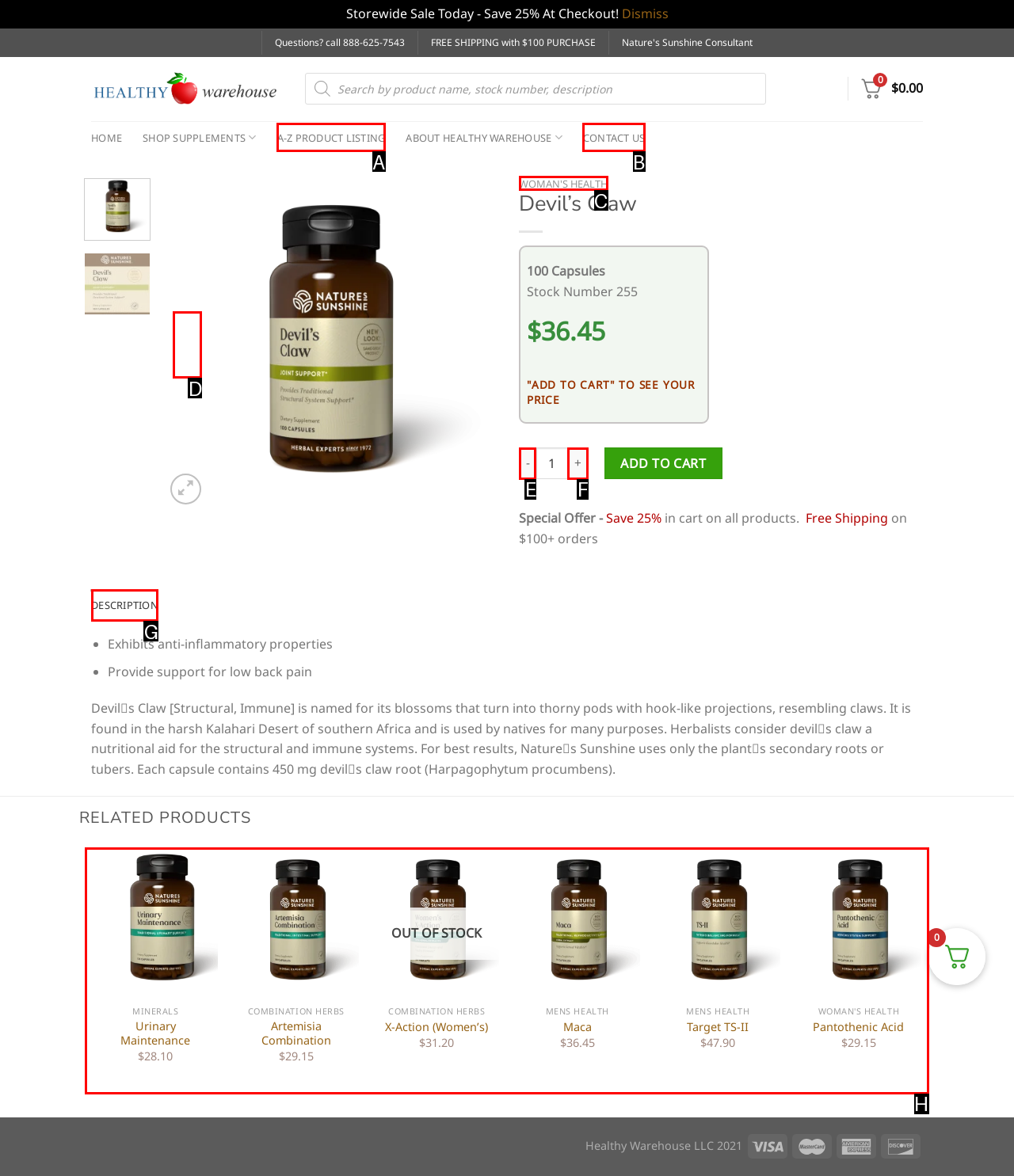Select the right option to accomplish this task: View related products. Reply with the letter corresponding to the correct UI element.

H